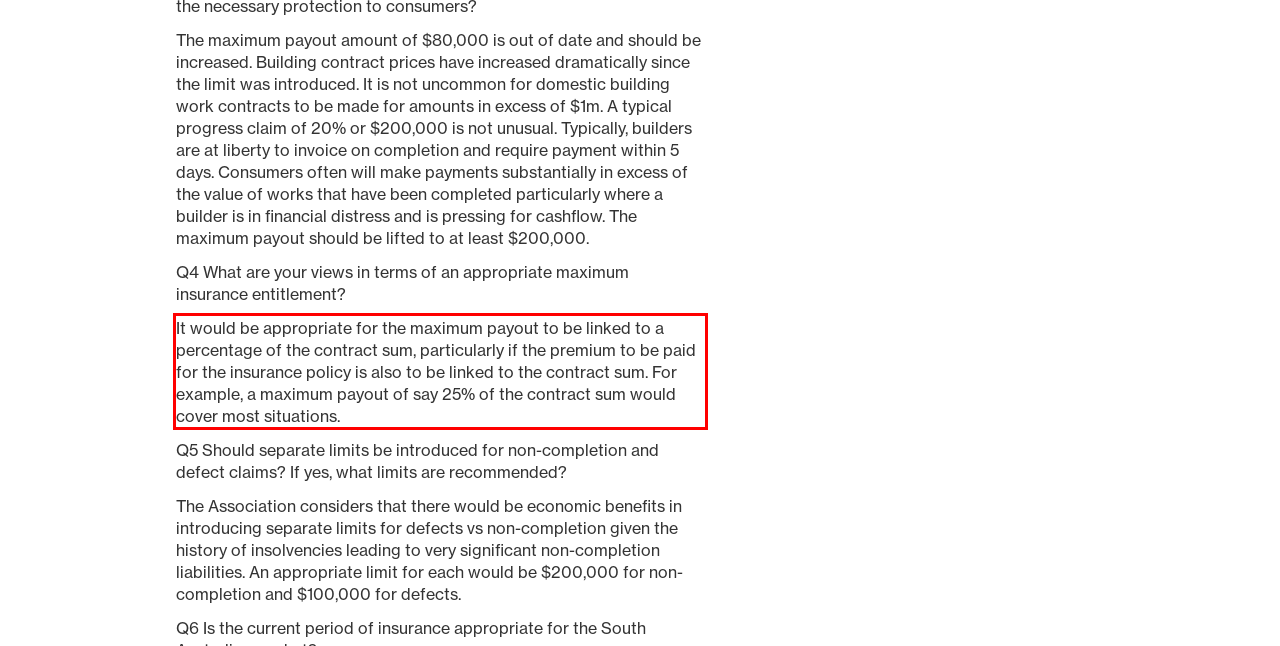Given a screenshot of a webpage containing a red rectangle bounding box, extract and provide the text content found within the red bounding box.

It would be appropriate for the maximum payout to be linked to a percentage of the contract sum, particularly if the premium to be paid for the insurance policy is also to be linked to the contract sum. For example, a maximum payout of say 25% of the contract sum would cover most situations.